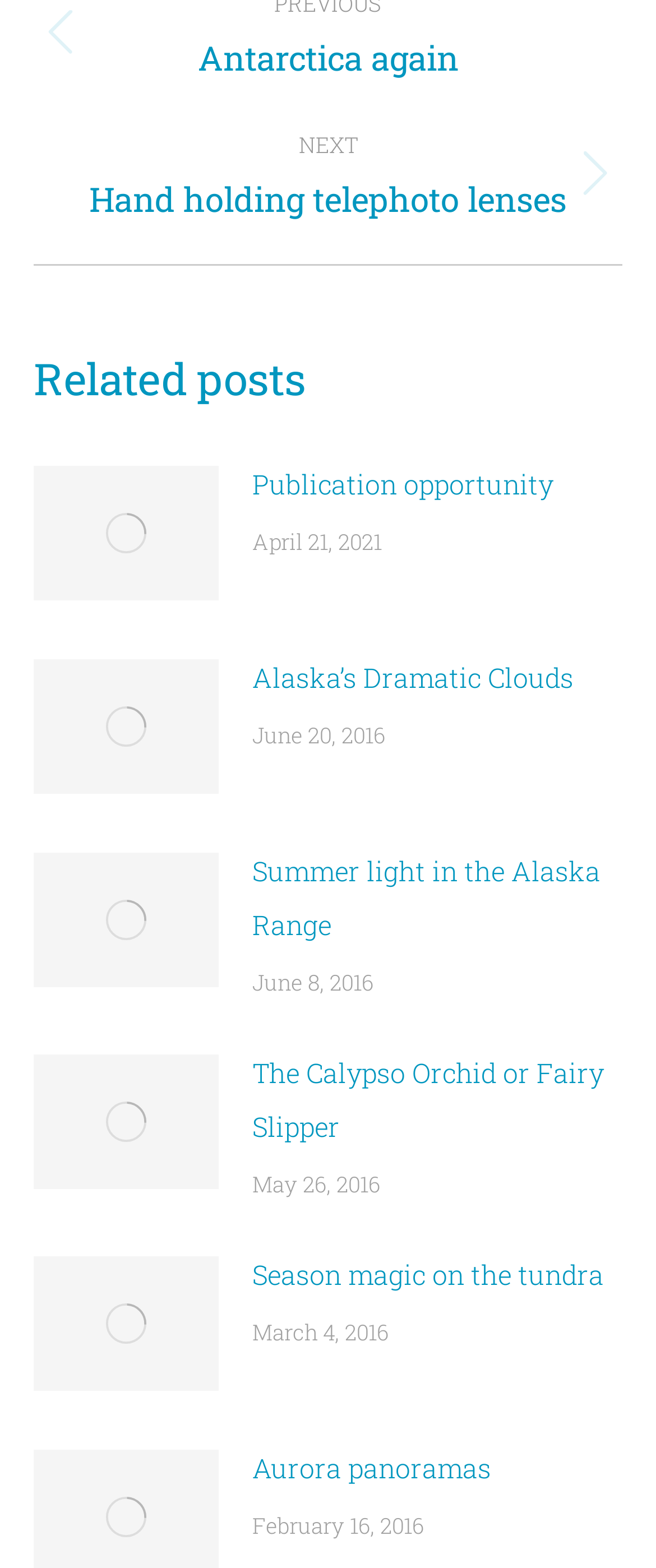Provide the bounding box coordinates for the specified HTML element described in this description: "Season magic on the tundra". The coordinates should be four float numbers ranging from 0 to 1, in the format [left, top, right, bottom].

[0.385, 0.796, 0.921, 0.831]